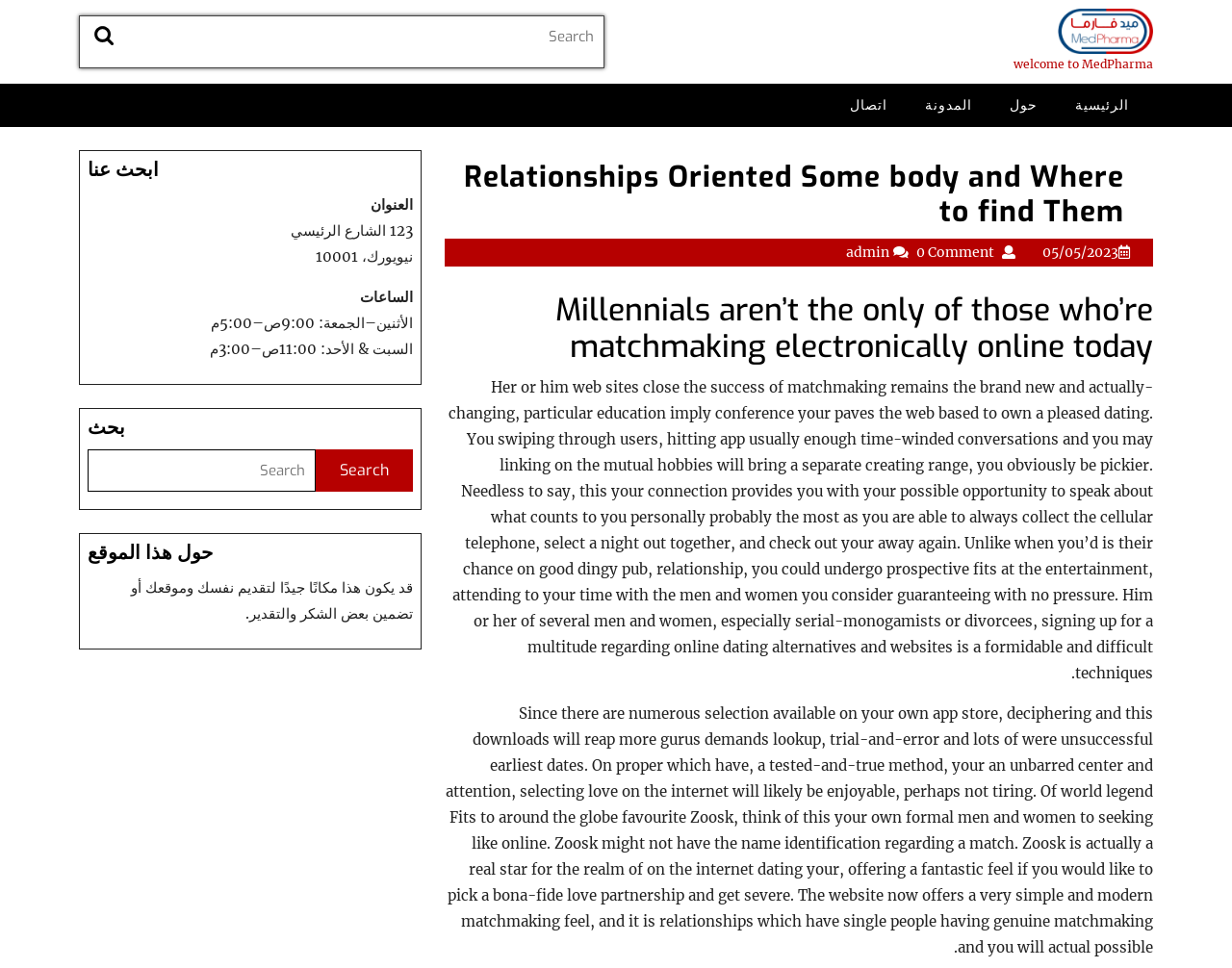Using the provided element description: "parent_node: Search for: name="s" placeholder="Search"", identify the bounding box coordinates. The coordinates should be four floats between 0 and 1 in the order [left, top, right, bottom].

[0.103, 0.017, 0.49, 0.059]